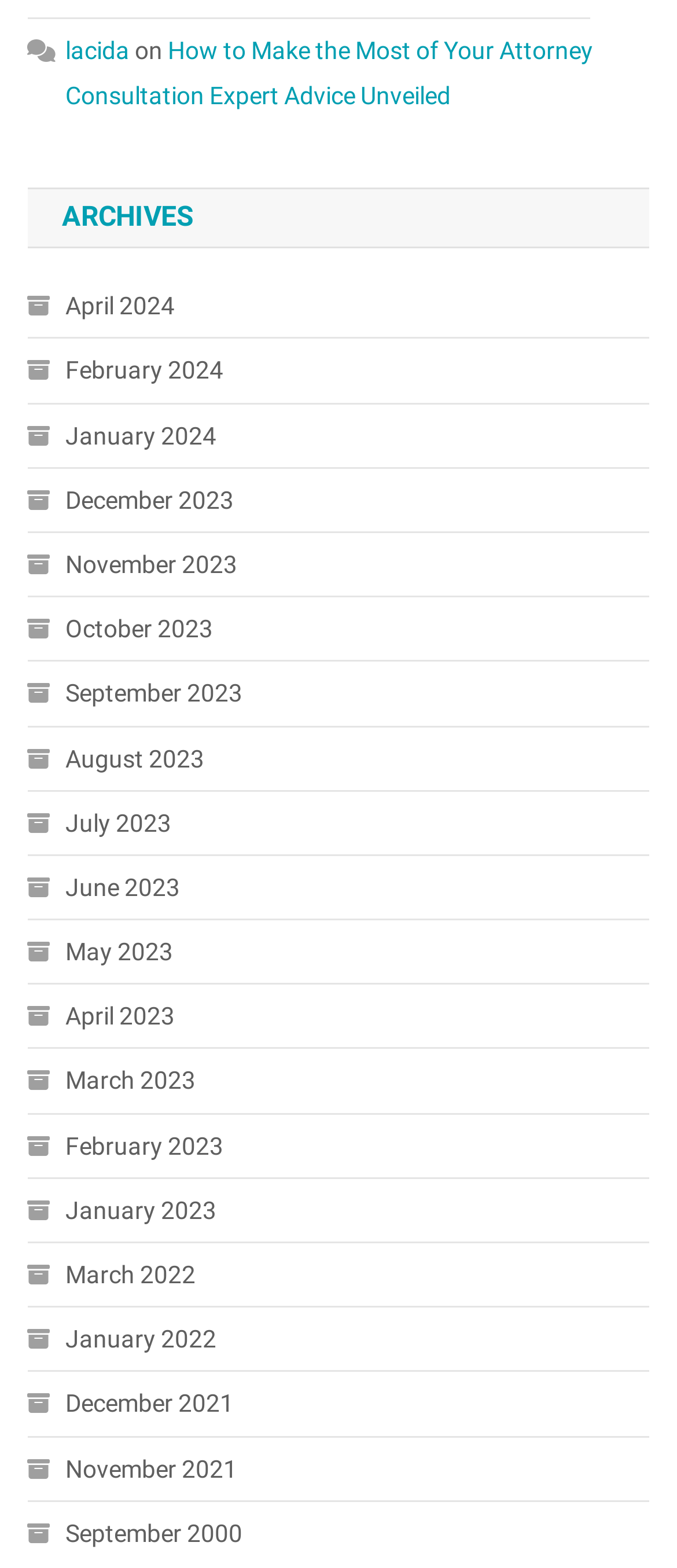Can you pinpoint the bounding box coordinates for the clickable element required for this instruction: "Click on the 'Blog with WordPress' link"? The coordinates should be four float numbers between 0 and 1, i.e., [left, top, right, bottom].

None